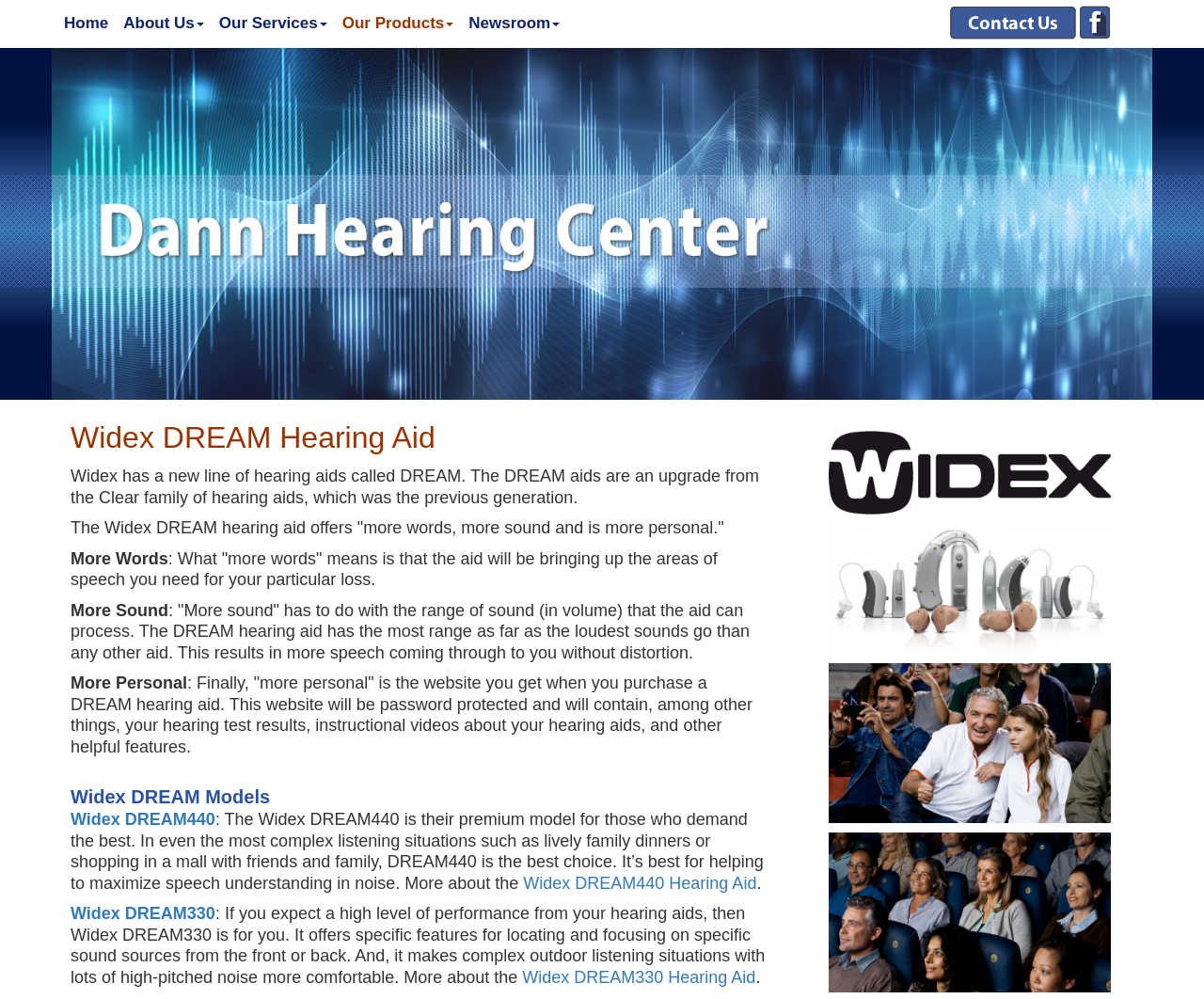What are the three benefits of Widex DREAM hearing aids?
Please respond to the question with as much detail as possible.

The webpage explains that Widex DREAM hearing aids offer three benefits: 'more words', which means the aid will bring up the areas of speech you need for your particular loss; 'more sound', which refers to the range of sound that the aid can process; and 'more personal', which is the website you get when you purchase a DREAM hearing aid, containing your hearing test results, instructional videos, and other helpful features.